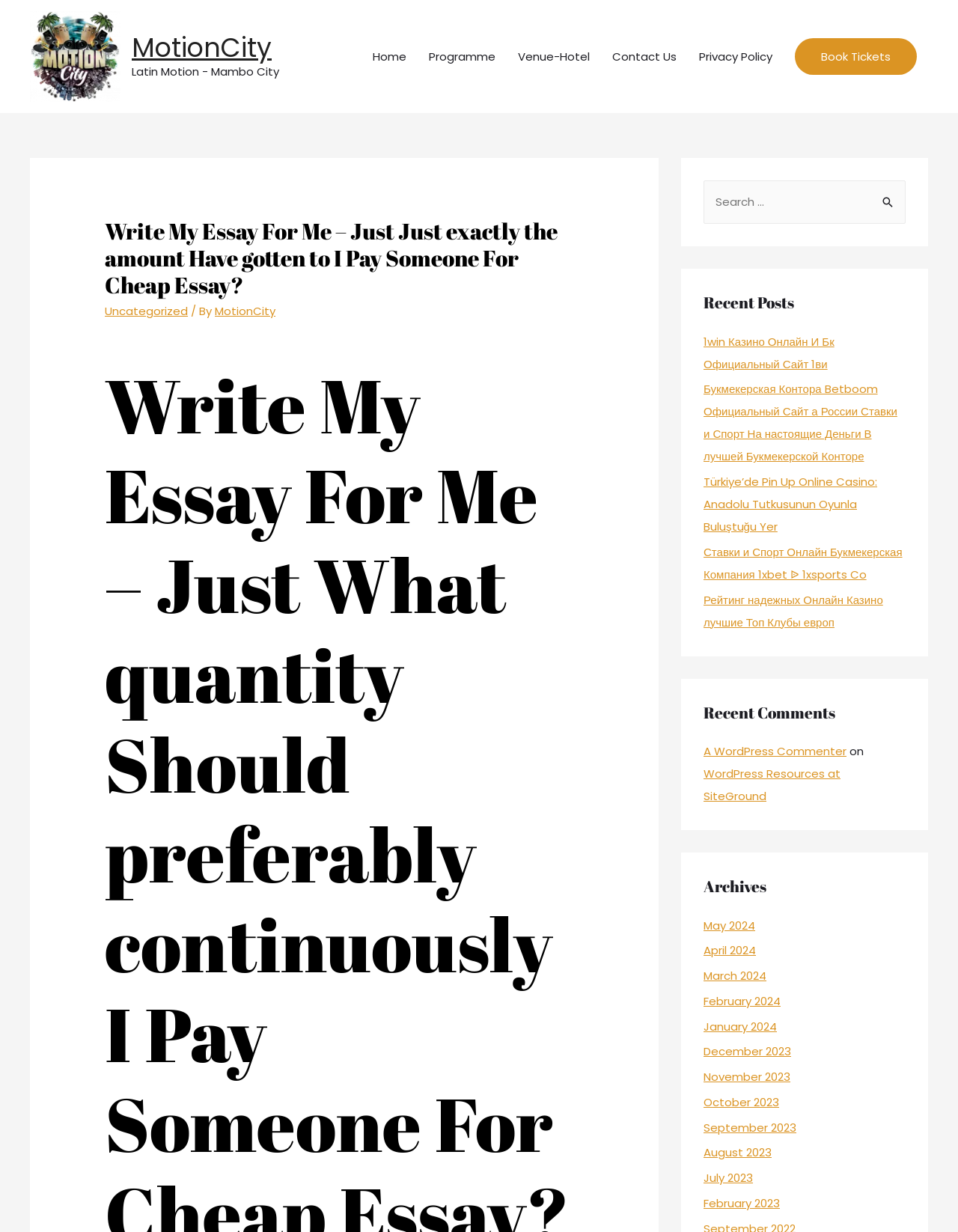Show the bounding box coordinates for the element that needs to be clicked to execute the following instruction: "Go to Home page". Provide the coordinates in the form of four float numbers between 0 and 1, i.e., [left, top, right, bottom].

[0.377, 0.028, 0.436, 0.064]